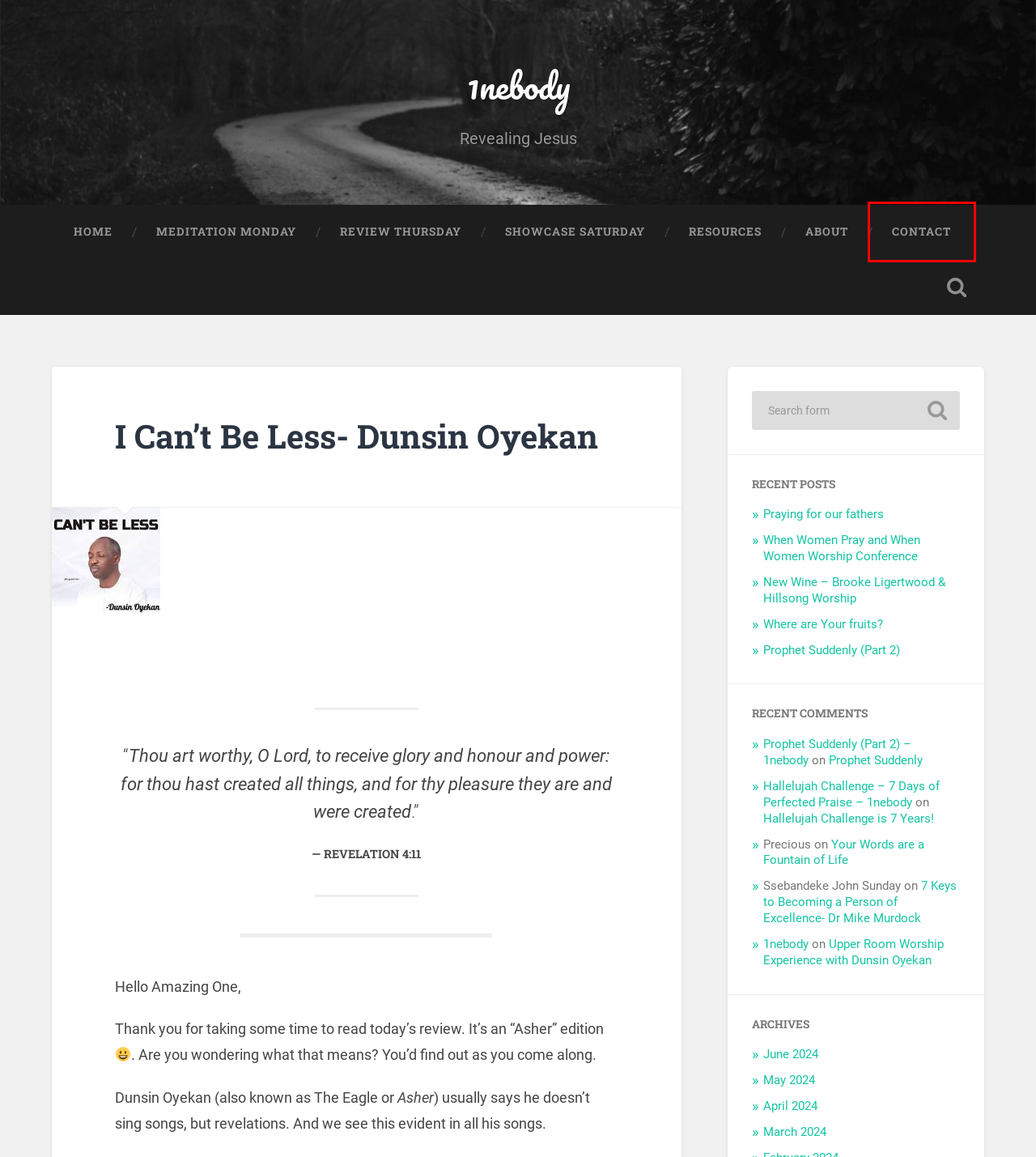Review the screenshot of a webpage that includes a red bounding box. Choose the most suitable webpage description that matches the new webpage after clicking the element within the red bounding box. Here are the candidates:
A. March 2024 – 1nebody
B. New Wine – Brooke Ligertwood & Hillsong Worship – 1nebody
C. April 2024 – 1nebody
D. Contact – 1nebody
E. Showcase Saturday – 1nebody
F. Prophet Suddenly (Part 2) – 1nebody
G. 1nebody
H. Praying for our fathers – 1nebody

D